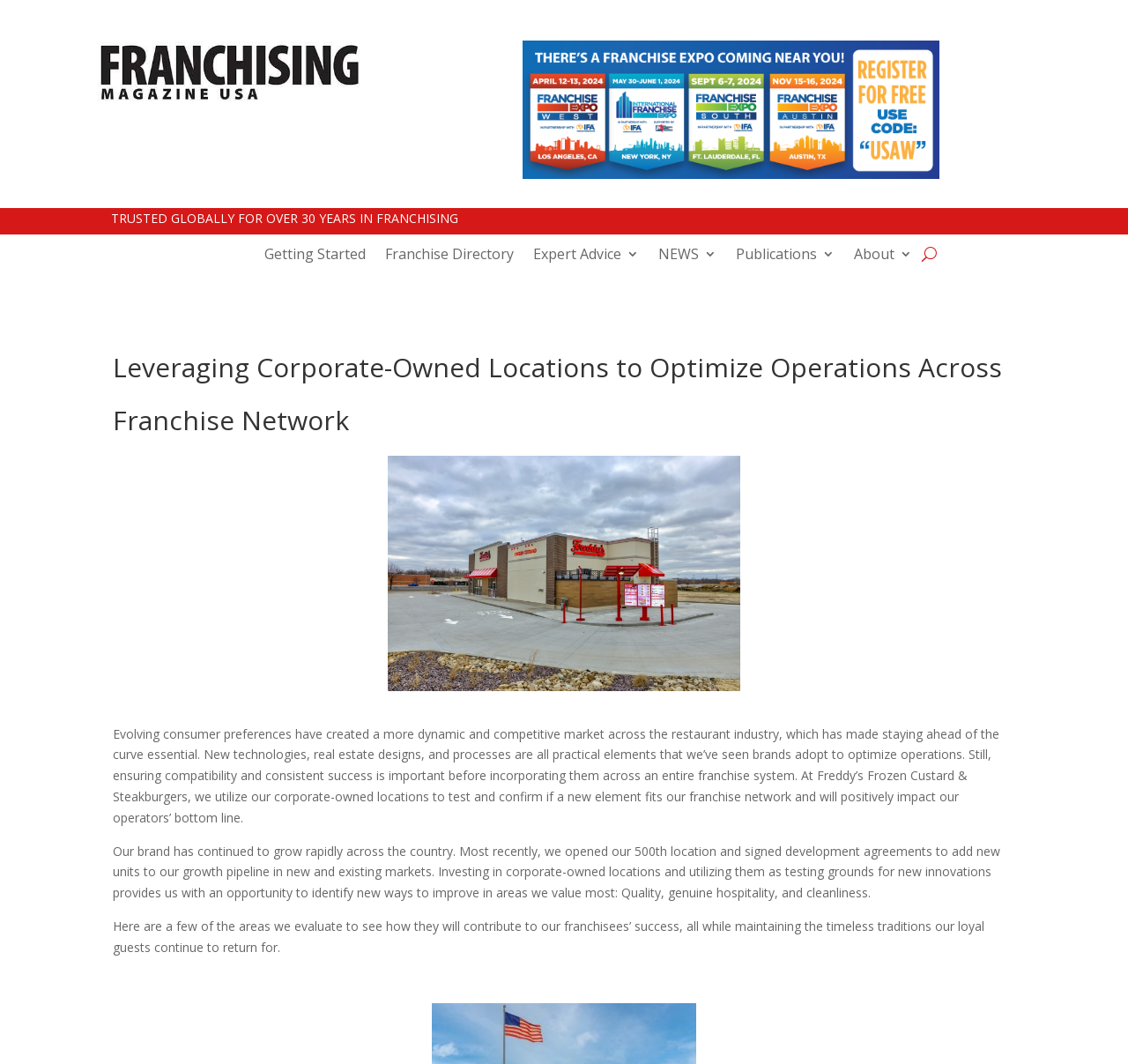Offer a thorough description of the webpage.

The webpage appears to be an article from Franchising Magazine USA, with the title "Leveraging Corporate-Owned Locations to Optimize Operations Across Franchise Network". At the top, there is a link to "Top 10 American Franchises" accompanied by an image with the same name. Below this, there is a prominent header stating "TRUSTED GLOBALLY FOR OVER 30 YEARS IN FRANCHISING".

The main navigation menu is located in the middle of the page, consisting of six links: "Getting Started", "Franchise Directory", "Expert Advice 3", "NEWS 3", "Publications 3", and "About 3". These links are evenly spaced and aligned horizontally.

Below the navigation menu, there is a large heading that repeats the title of the article. The main content of the article is divided into four paragraphs of text, which discuss the importance of staying ahead of the curve in the restaurant industry, the use of corporate-owned locations to test new innovations, and the evaluation of areas that contribute to franchisees' success.

To the right of the main content, there is a button labeled "U". At the very bottom of the page, there is a small block of empty space.